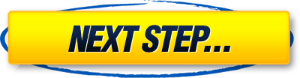What is the purpose of the button?
Look at the screenshot and provide an in-depth answer.

According to the caption, the button is designed to 'guide users toward the next phase of their journey in the WOW Training program', which implies that its purpose is to direct users to take a specific action or proceed to the next step.